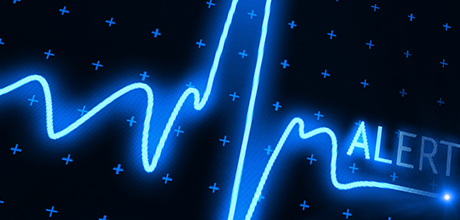Give a thorough description of the image, including any visible elements and their relationships.

The image captures a striking visual of an EKG (electrocardiogram) reading, displayed in a vibrant blue against a dark background. The graph showcases sharp peaks and troughs typical of heart activity, suggesting a moment of alert or significant event. Adjacent to the waveform, the word "ALERT" is prominently featured, reinforcing the urgent nature of the imagery. This visual metaphor effectively communicates themes of health, vigilance, and critical care, making it particularly resonant within the context of medical publications or health-related news, perhaps in relation to recent developments in cardiology or healthcare compliance.